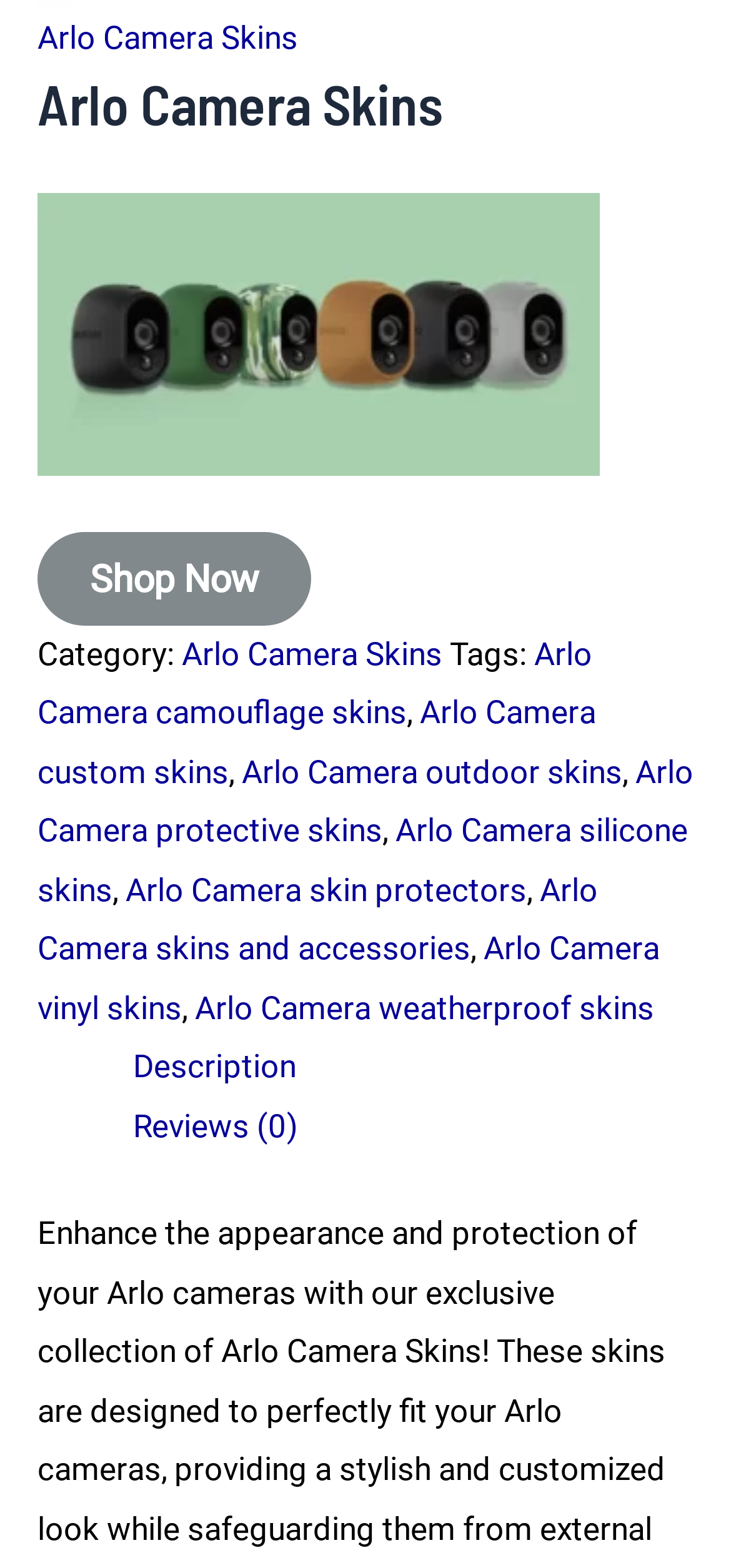What is the main product being described?
Using the image as a reference, answer with just one word or a short phrase.

Arlo Camera Skins